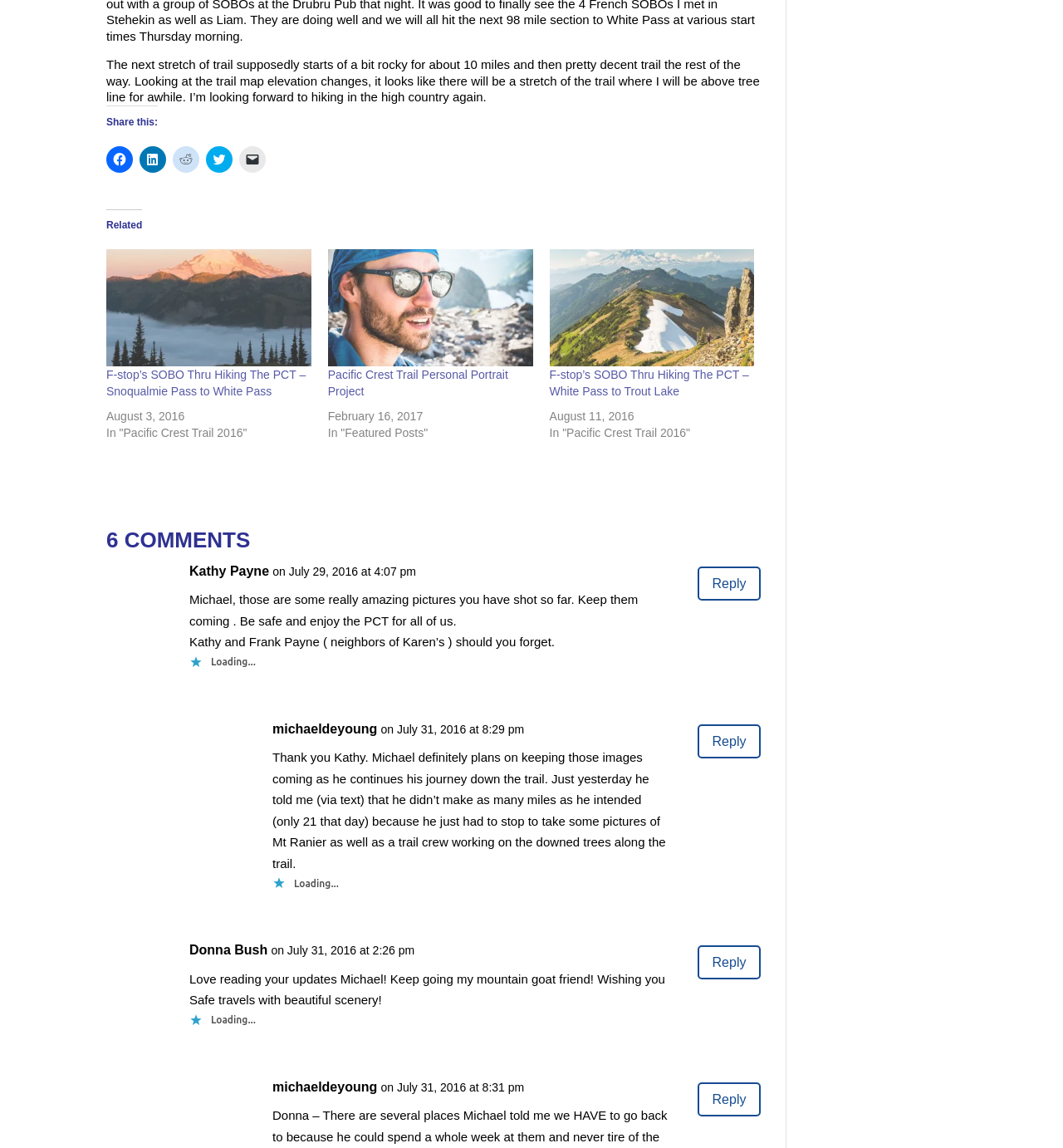Please respond in a single word or phrase: 
How many social media sharing links are there?

5